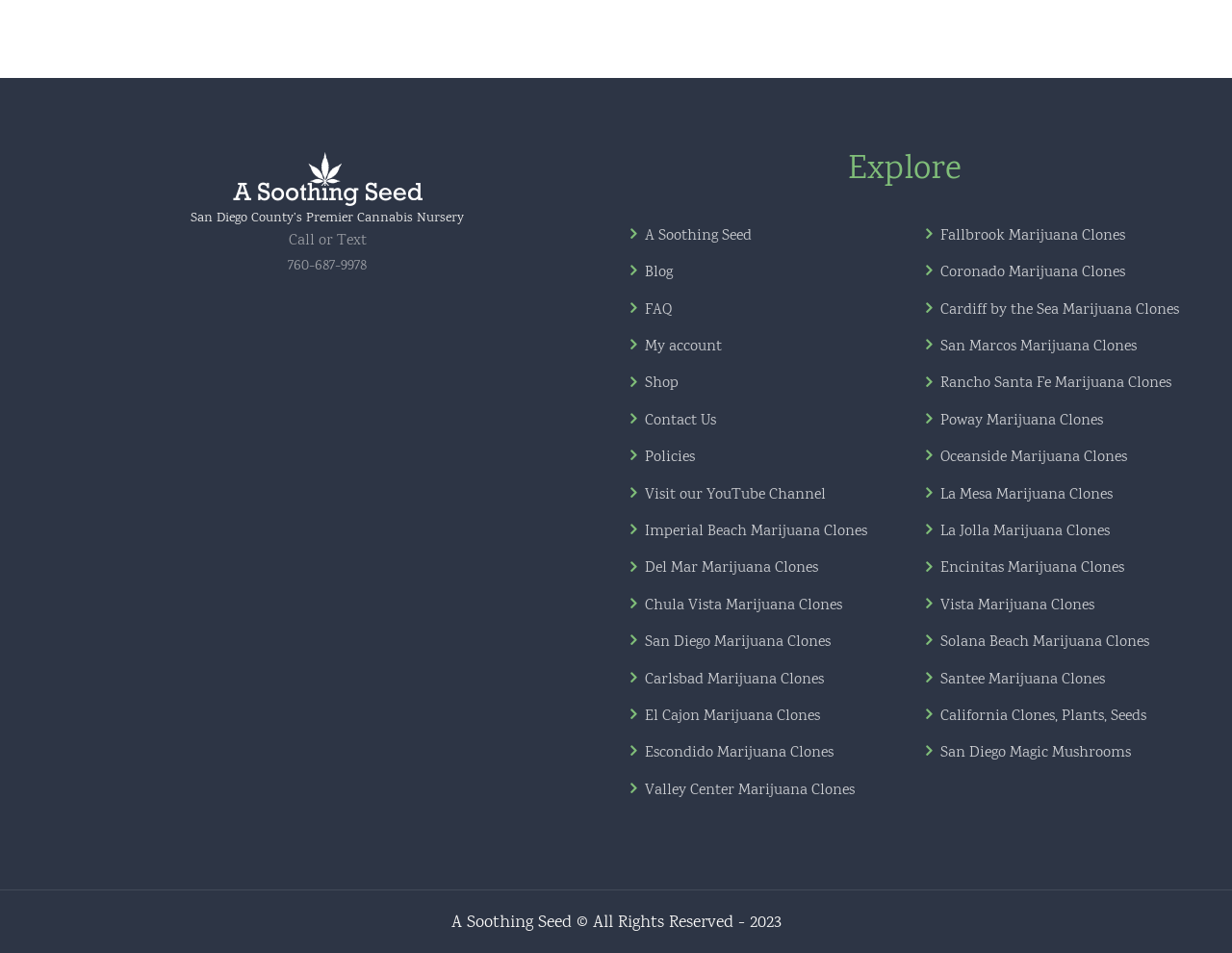Please locate the bounding box coordinates of the element that should be clicked to achieve the given instruction: "Subscribe to the newsletter".

None